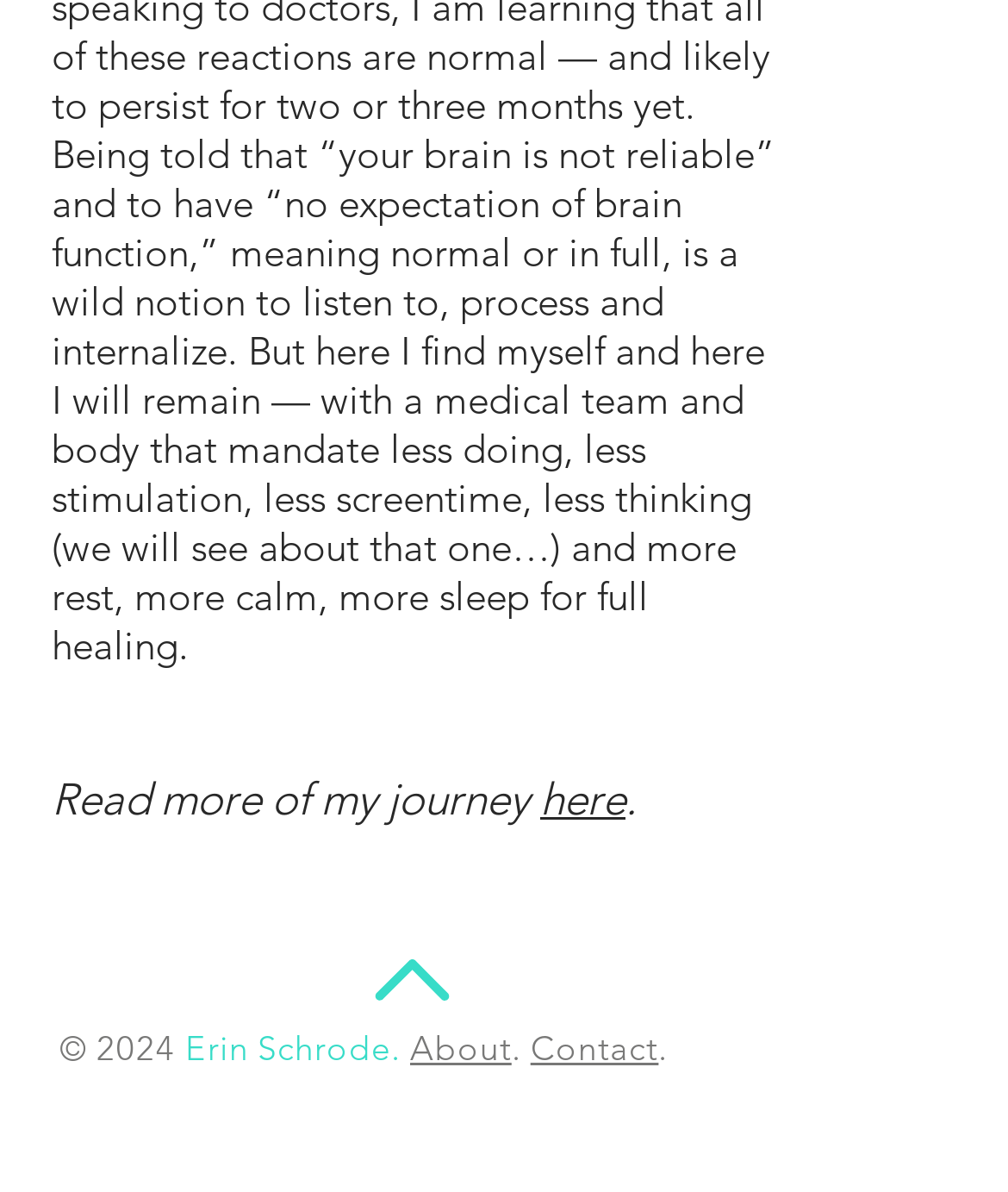Please locate the clickable area by providing the bounding box coordinates to follow this instruction: "Read more about the author's journey".

[0.051, 0.649, 0.769, 0.692]